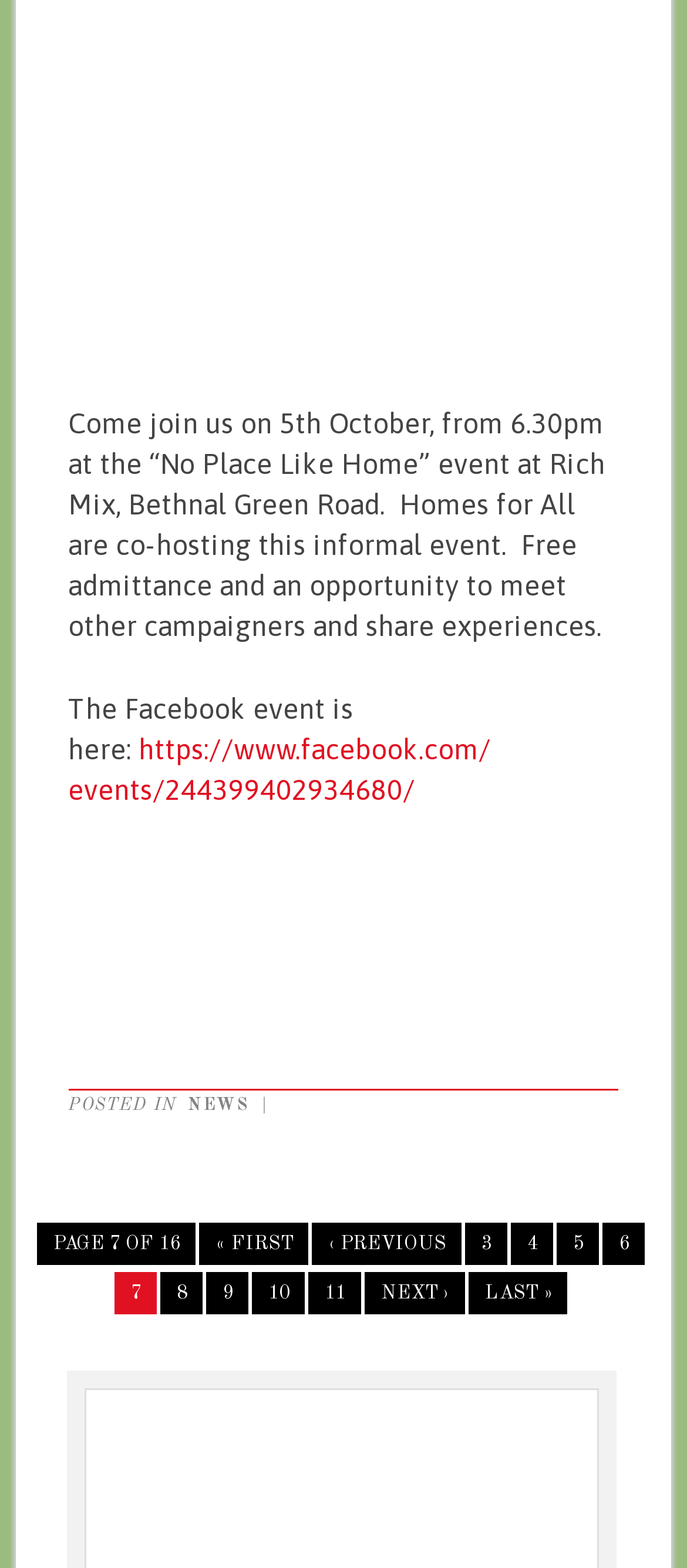Given the element description "4", identify the bounding box of the corresponding UI element.

[0.745, 0.78, 0.806, 0.807]